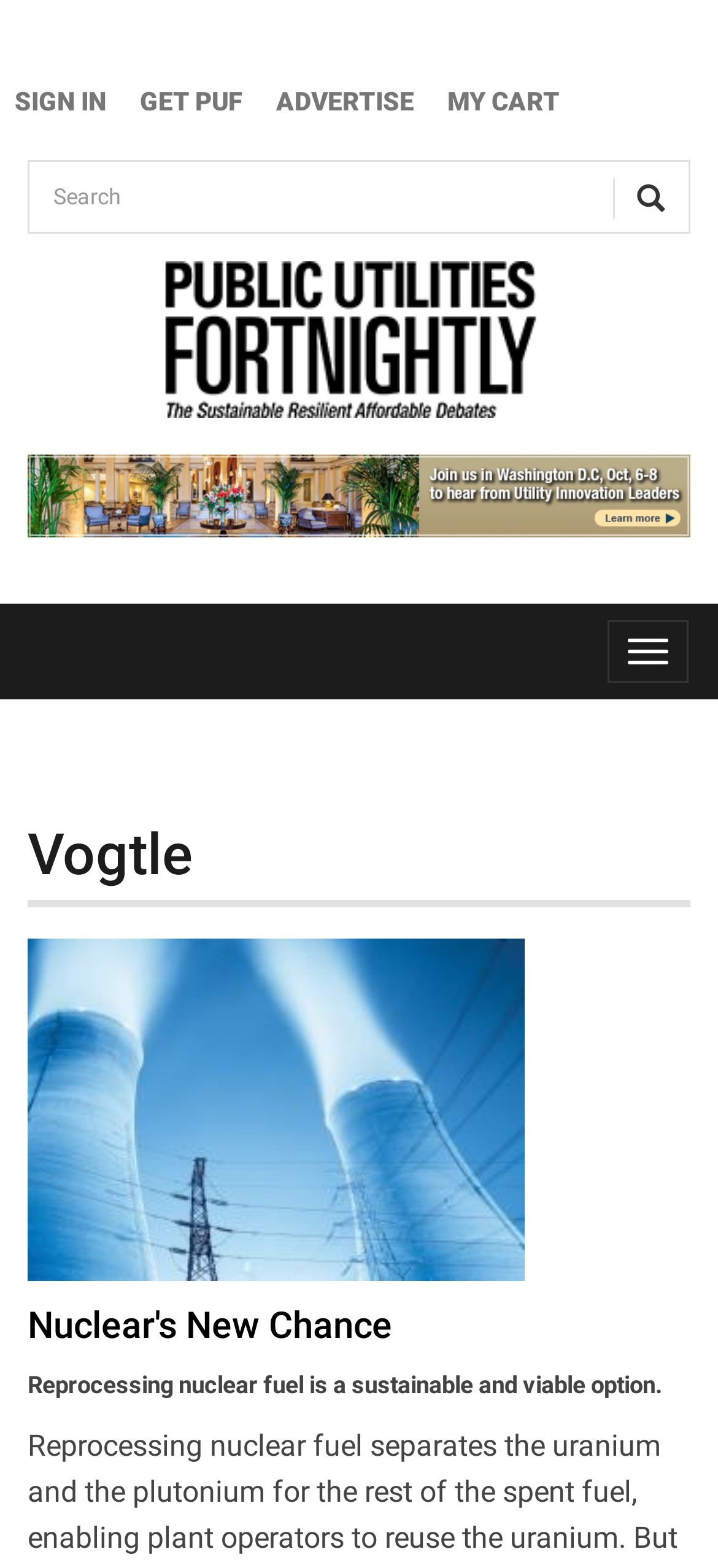Predict the bounding box of the UI element based on this description: "Search".

[0.033, 0.149, 0.162, 0.196]